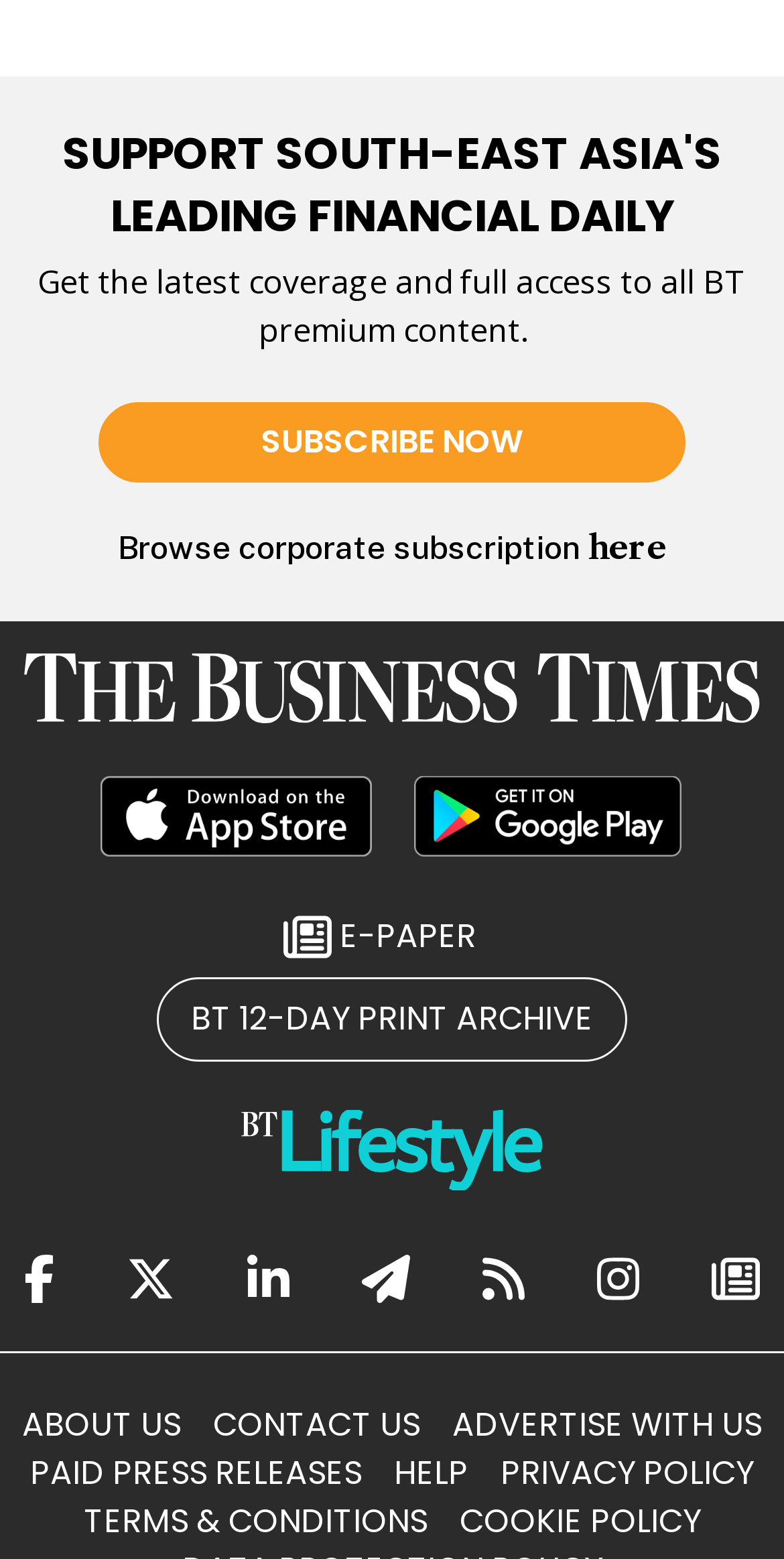Respond with a single word or short phrase to the following question: 
What is the name of the financial daily?

The Business Times